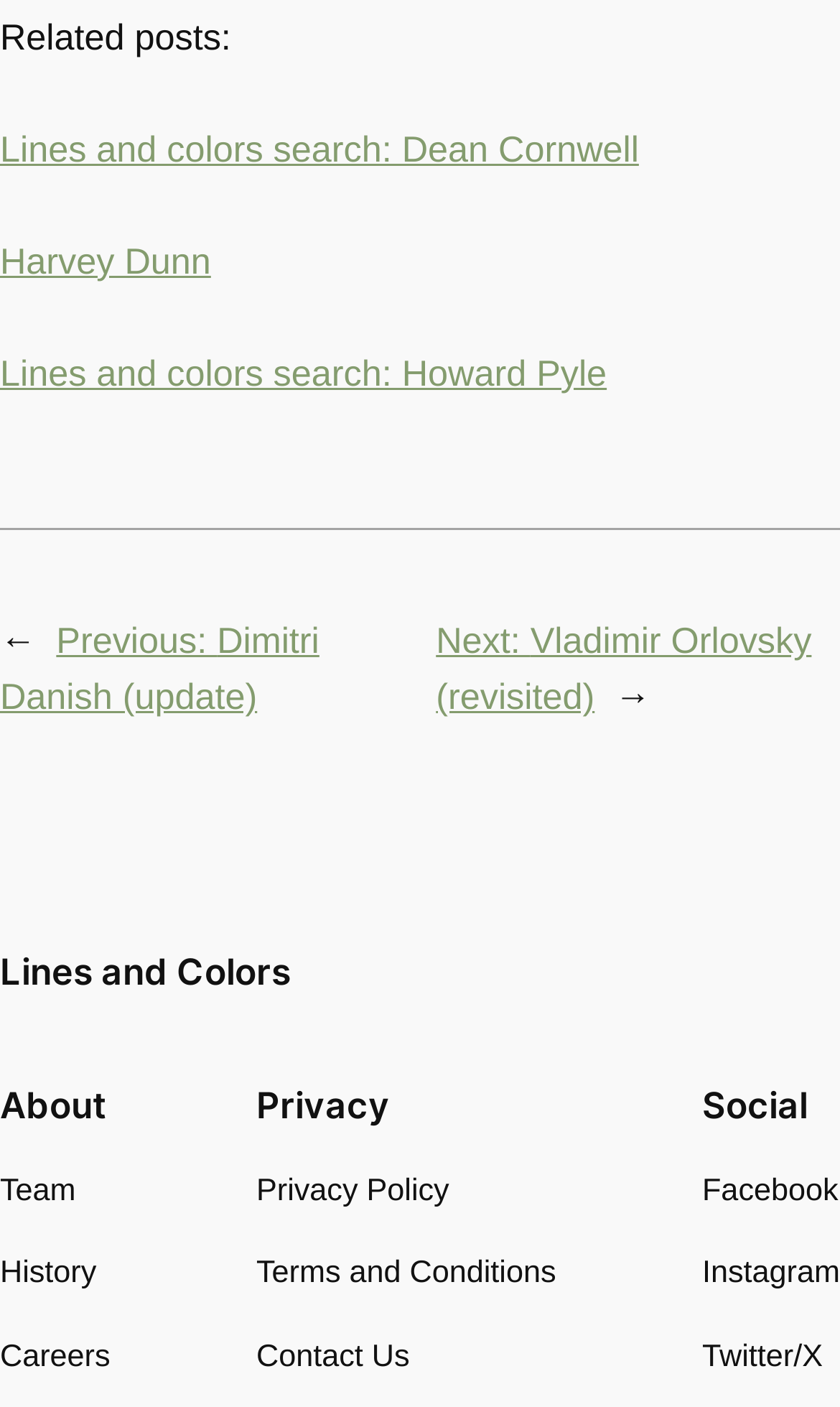How many links are there in the 'About' navigation section?
Based on the image, respond with a single word or phrase.

3